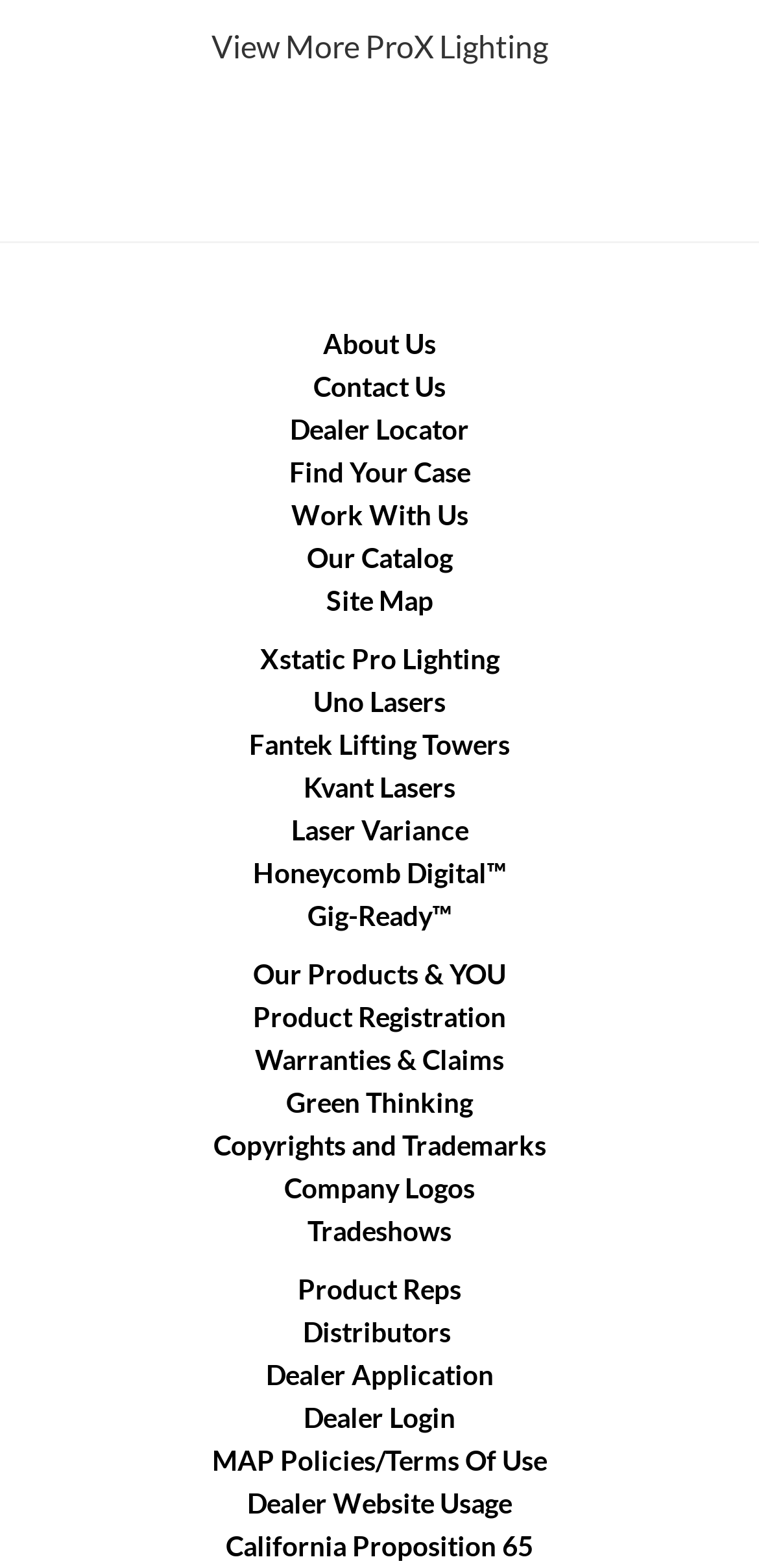Given the element description "View More ProX Lighting" in the screenshot, predict the bounding box coordinates of that UI element.

[0.278, 0.017, 0.722, 0.041]